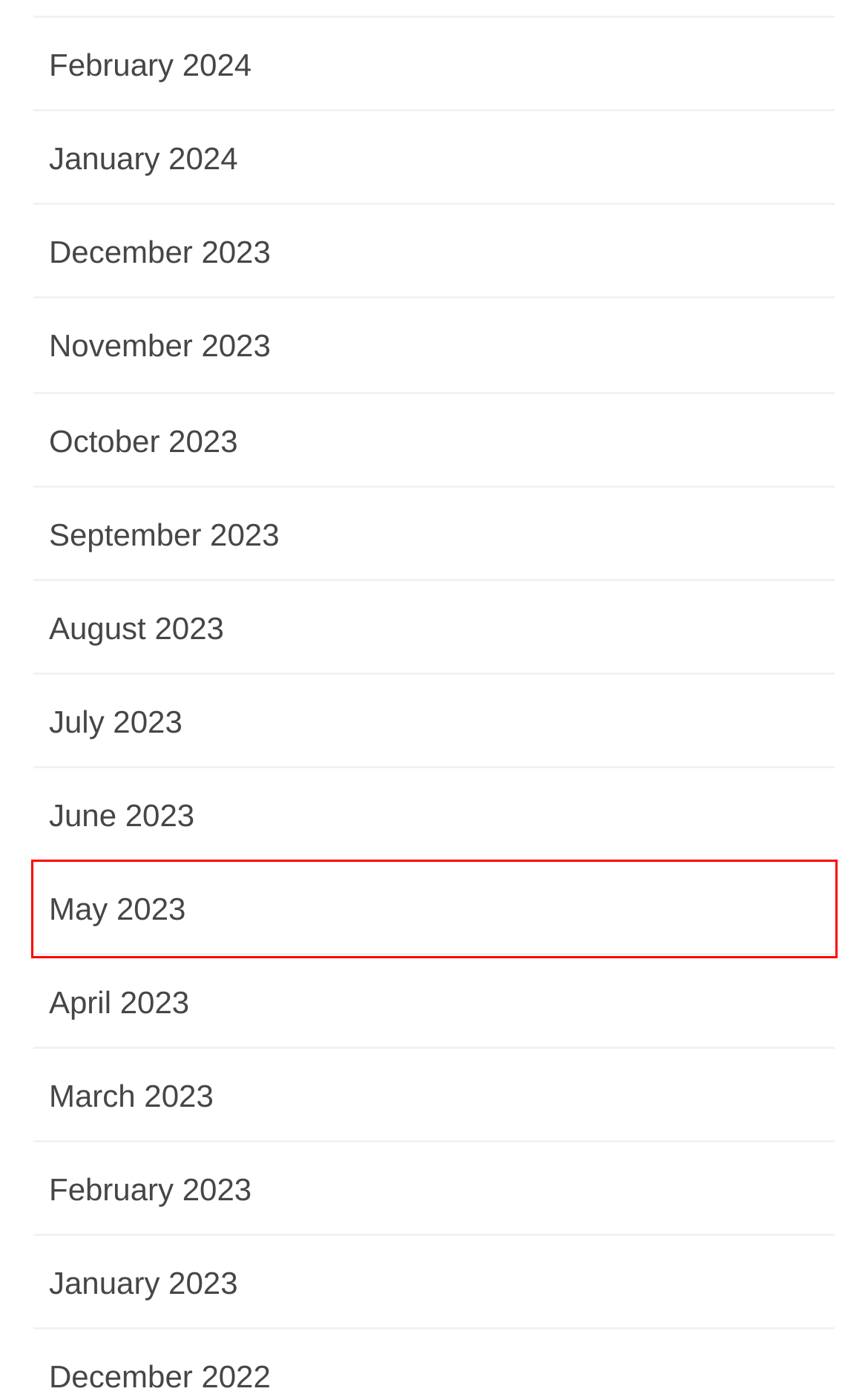You are provided with a screenshot of a webpage containing a red rectangle bounding box. Identify the webpage description that best matches the new webpage after the element in the bounding box is clicked. Here are the potential descriptions:
A. September, 2023 - The 15 Minute Movie Method
B. April, 2023 - The 15 Minute Movie Method
C. July, 2023 - The 15 Minute Movie Method
D. May, 2023 - The 15 Minute Movie Method
E. February, 2023 - The 15 Minute Movie Method
F. December, 2023 - The 15 Minute Movie Method
G. October, 2023 - The 15 Minute Movie Method
H. January, 2023 - The 15 Minute Movie Method

D